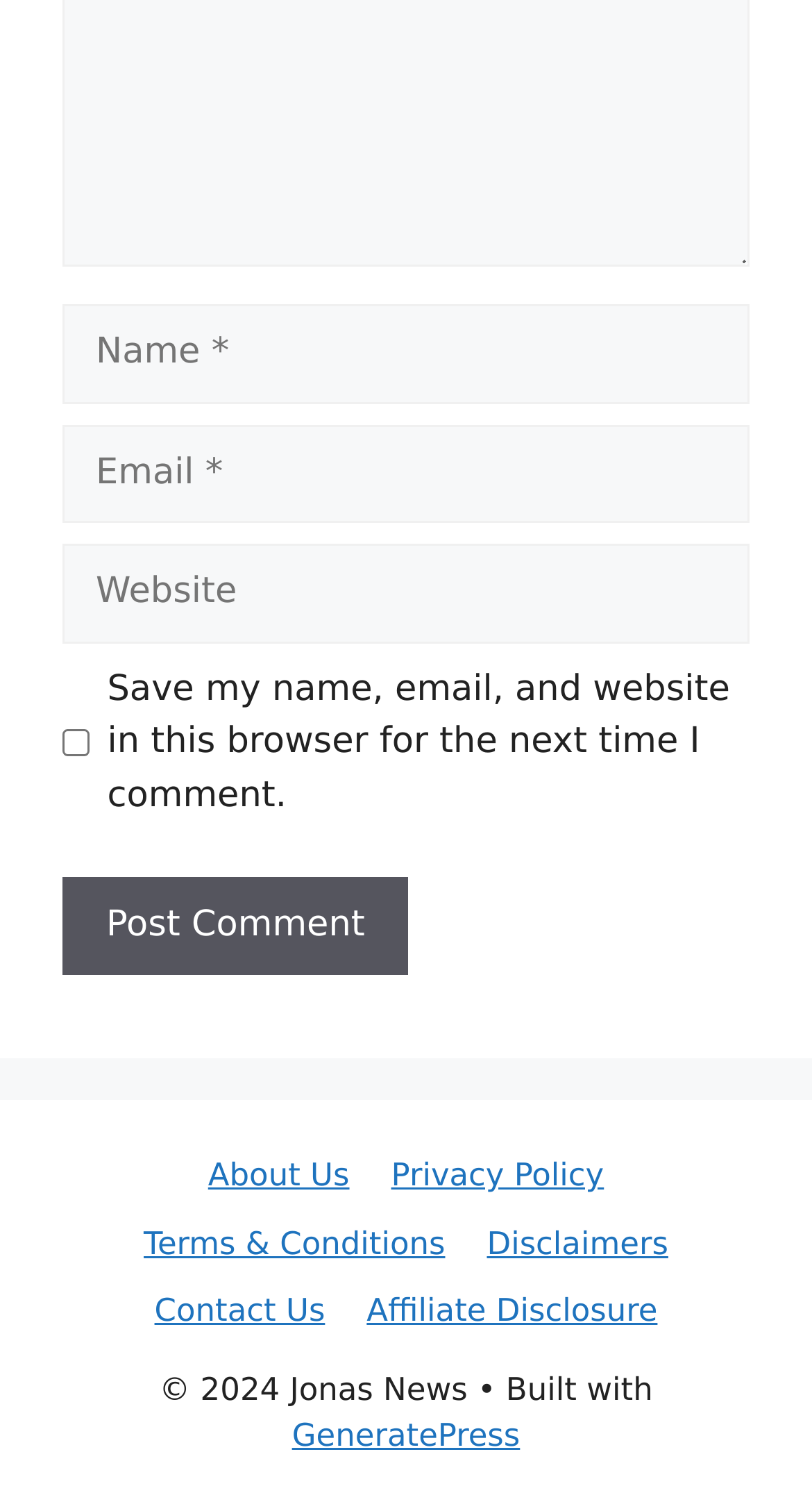Please answer the following question using a single word or phrase: What is the name of the website's theme?

GeneratePress